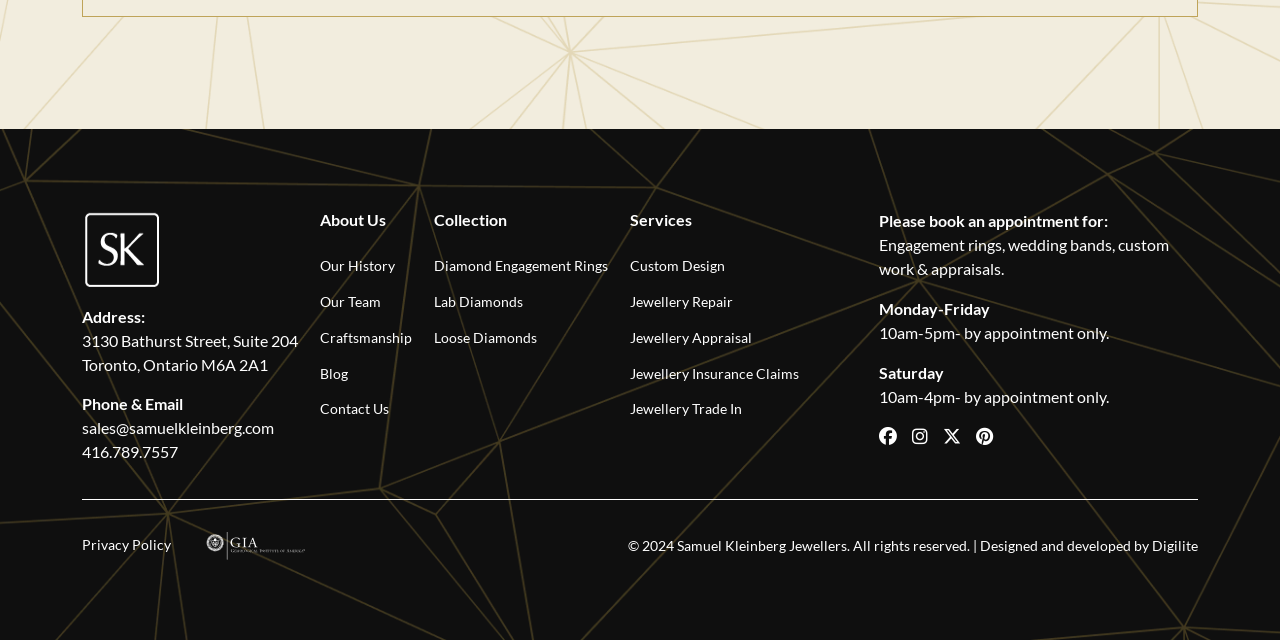Given the description: "Diamond Engagement Rings", determine the bounding box coordinates of the UI element. The coordinates should be formatted as four float numbers between 0 and 1, [left, top, right, bottom].

[0.339, 0.403, 0.475, 0.43]